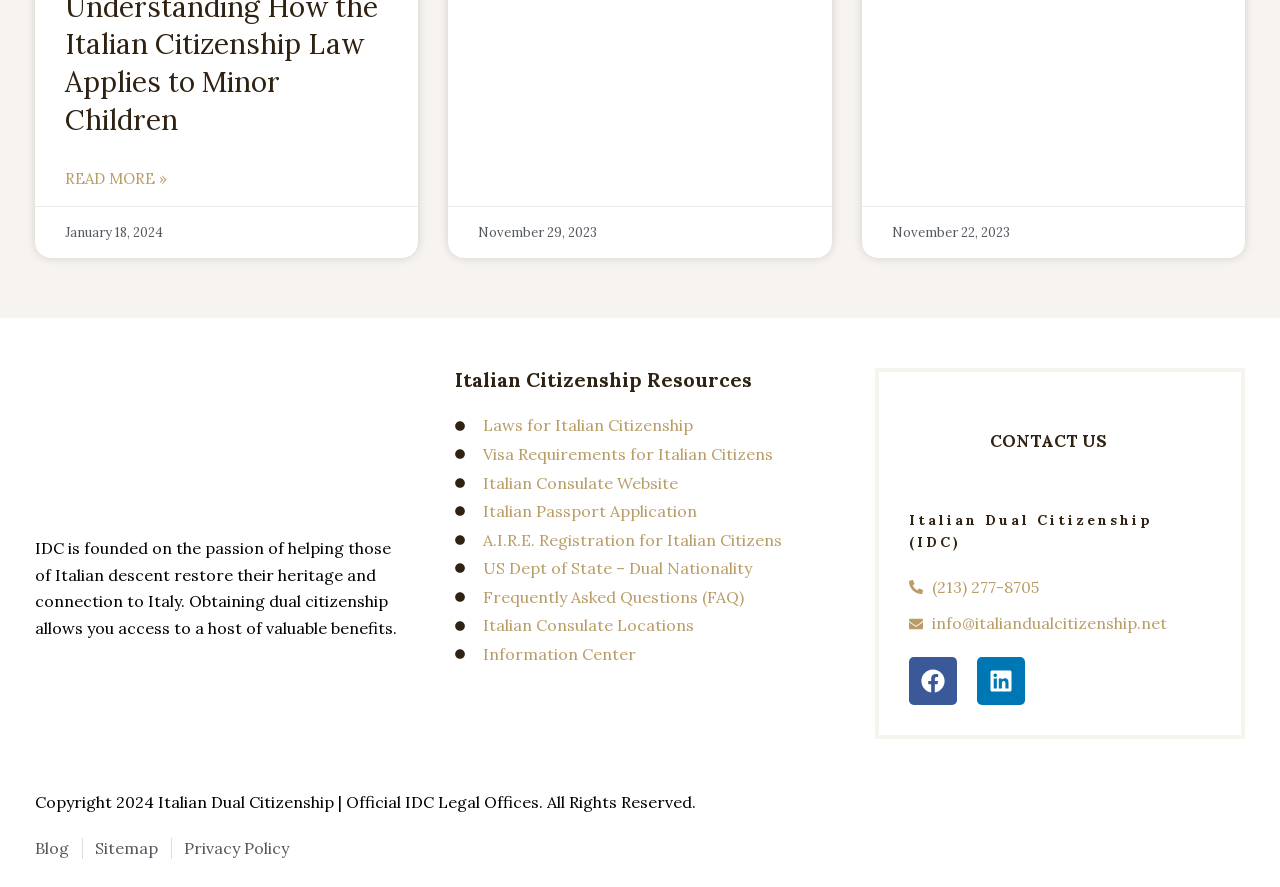Please specify the bounding box coordinates of the region to click in order to perform the following instruction: "Contact IDC via phone".

[0.71, 0.647, 0.946, 0.677]